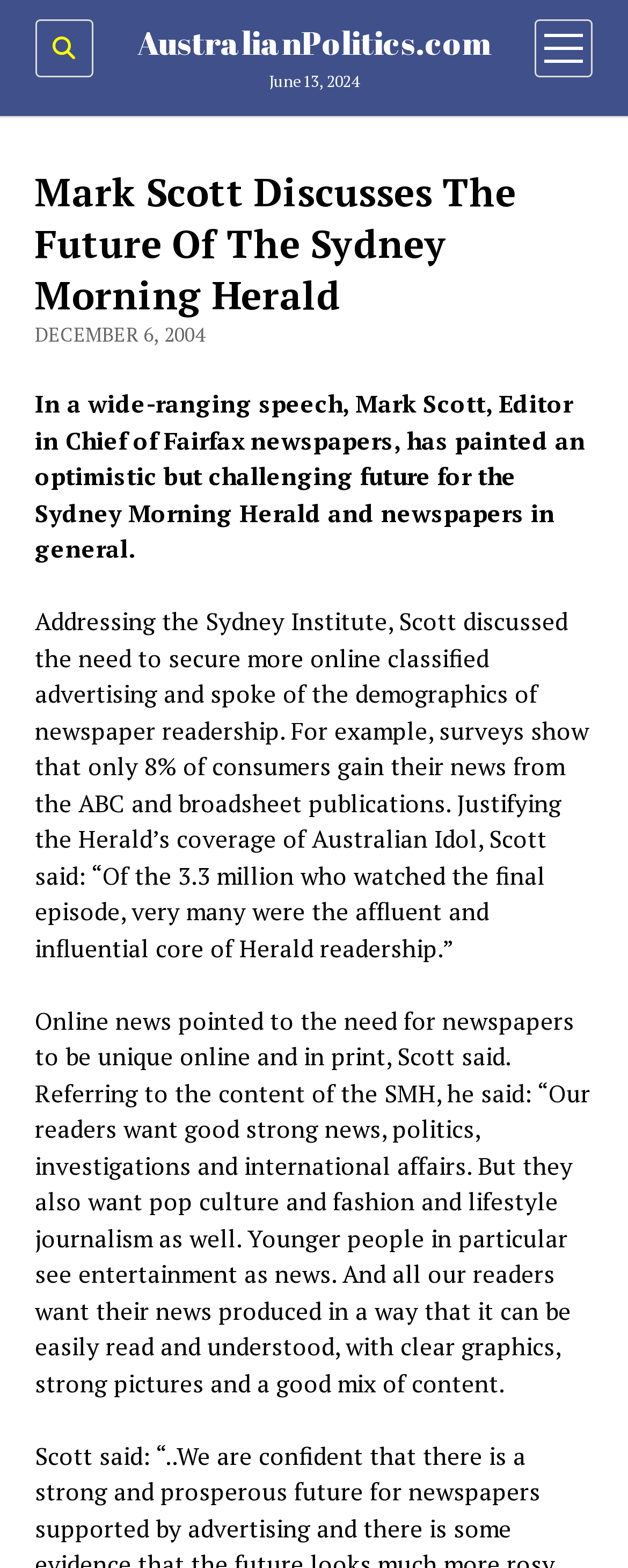Answer the following in one word or a short phrase: 
What is the date of Mark Scott's speech to The Sydney Institute?

DECEMBER 6, 2004